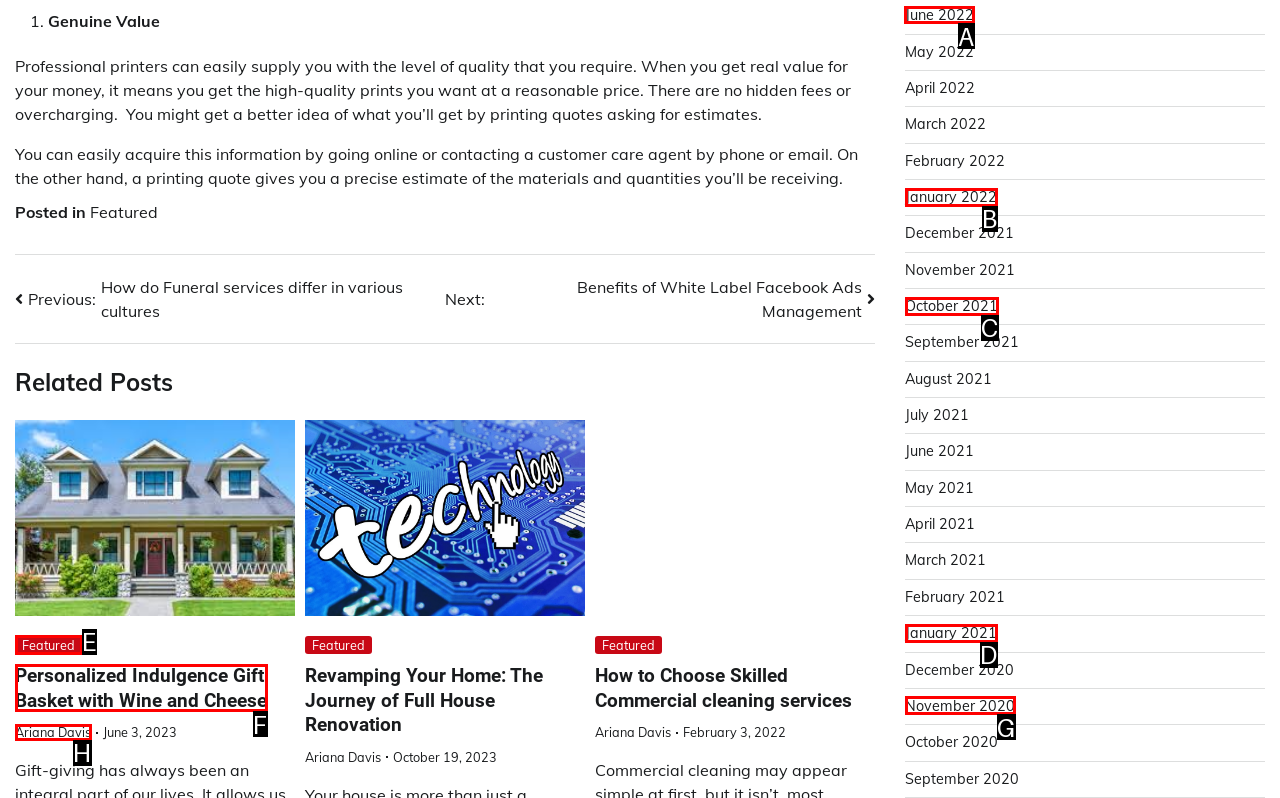Select the UI element that should be clicked to execute the following task: Select the 'June 2022' link
Provide the letter of the correct choice from the given options.

A